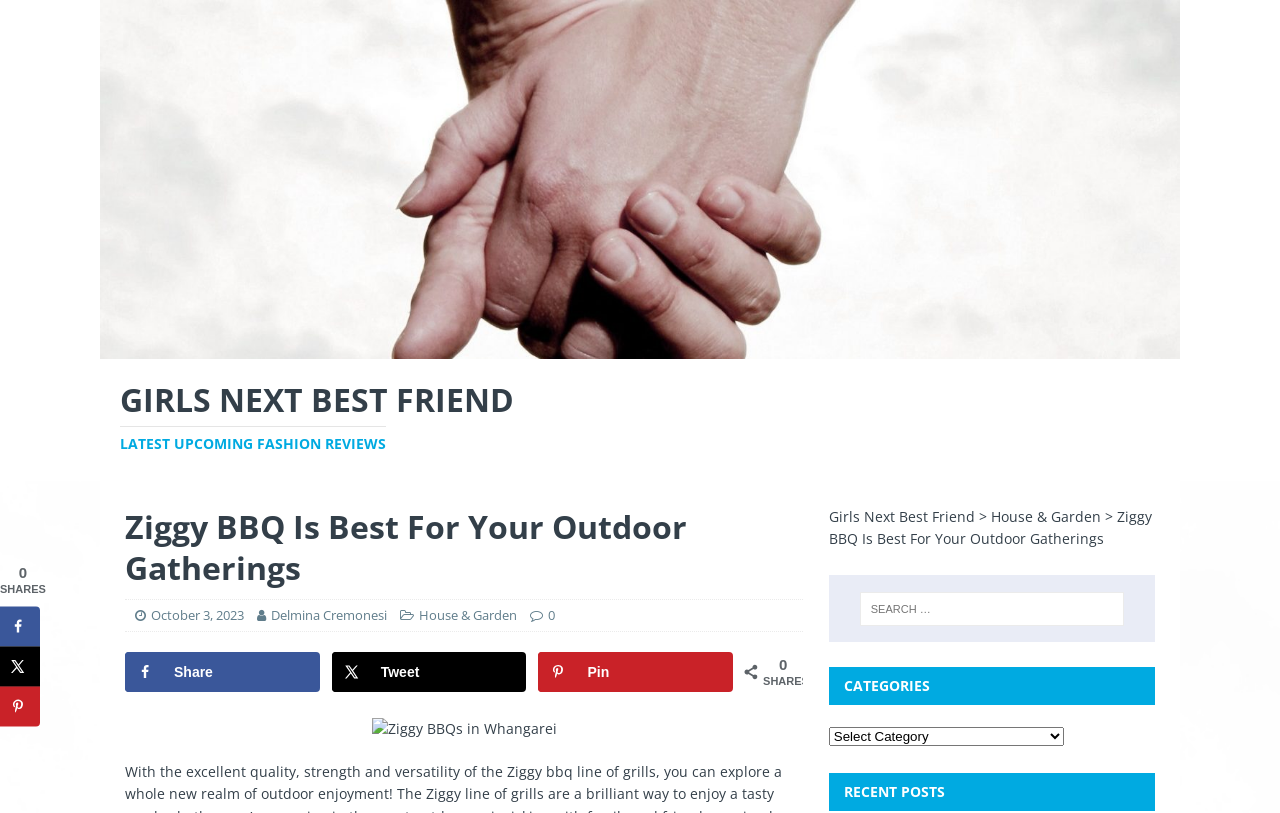Determine the bounding box coordinates of the section I need to click to execute the following instruction: "View recent posts". Provide the coordinates as four float numbers between 0 and 1, i.e., [left, top, right, bottom].

[0.647, 0.95, 0.902, 0.997]